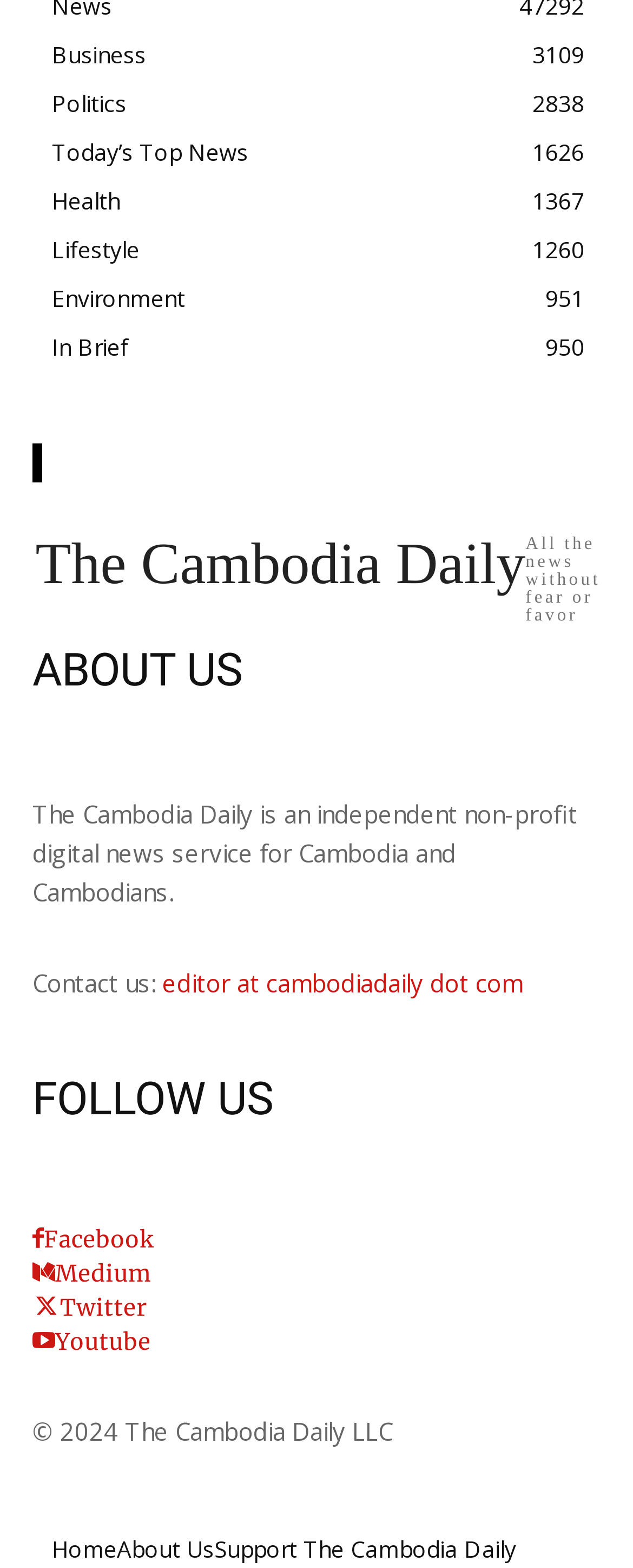Please specify the bounding box coordinates of the clickable region necessary for completing the following instruction: "Click on Business news". The coordinates must consist of four float numbers between 0 and 1, i.e., [left, top, right, bottom].

[0.082, 0.024, 0.231, 0.044]